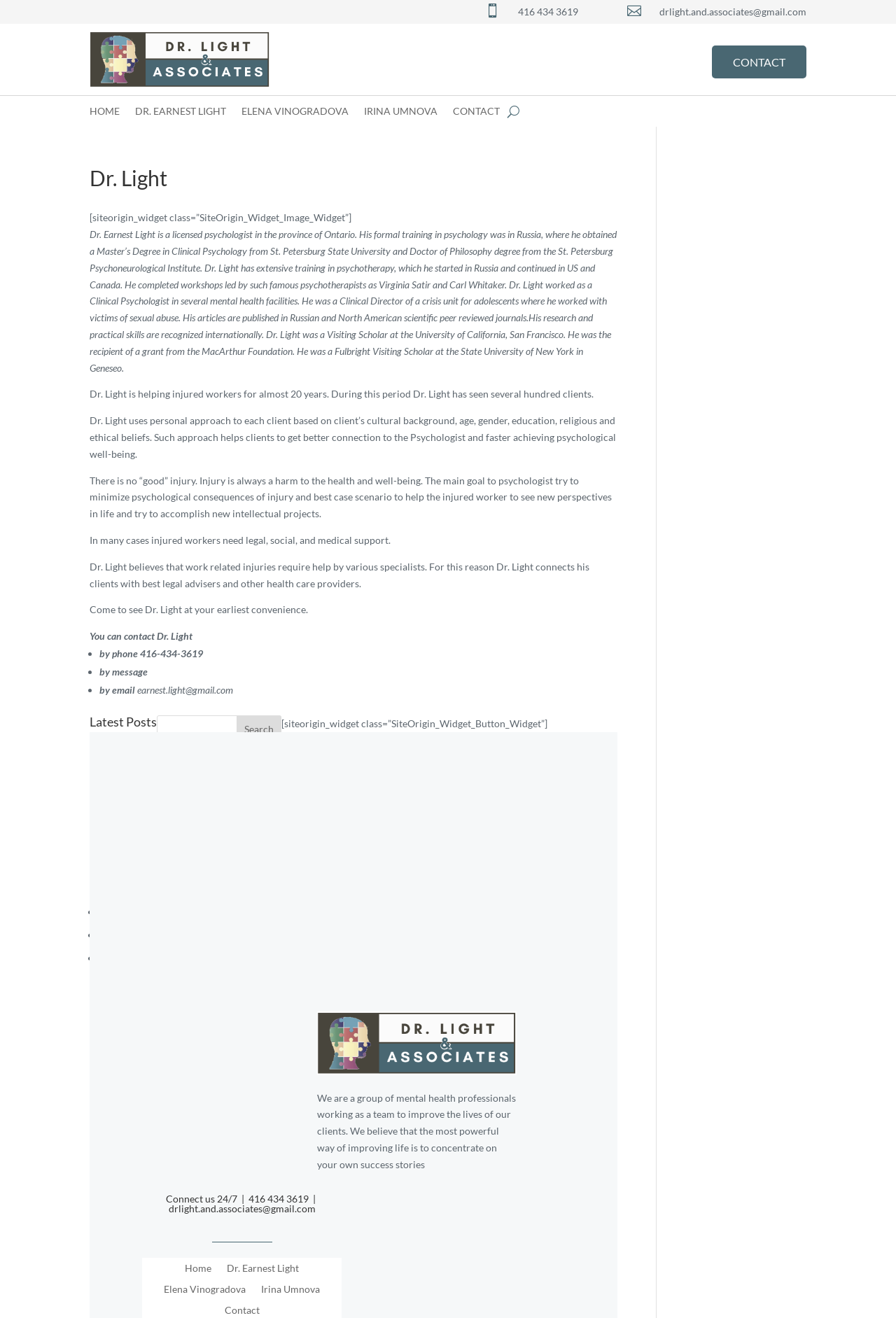Find the bounding box of the UI element described as follows: "He completed workshops".

[0.325, 0.642, 0.448, 0.651]